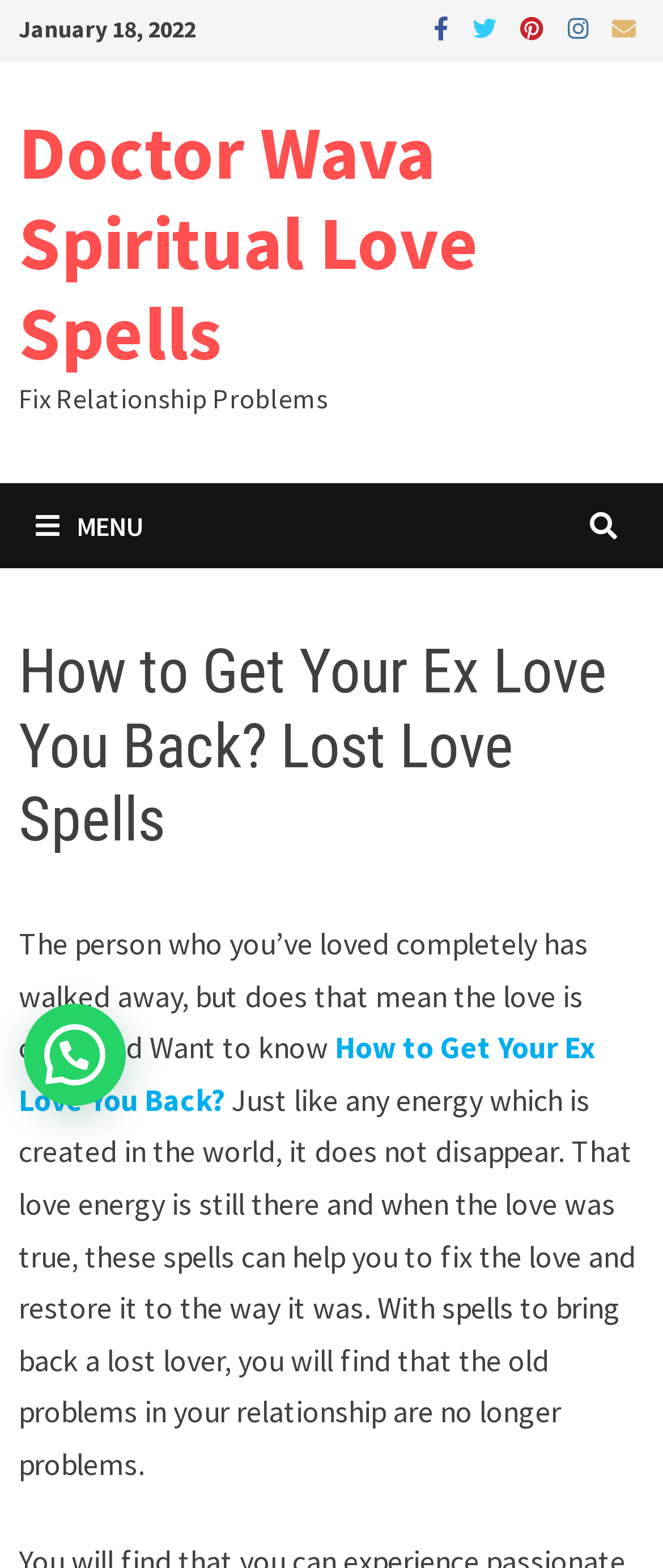What is the purpose of the spell?
Analyze the image and provide a thorough answer to the question.

Based on the webpage content, I understand that the spell is intended to help individuals bring back their lost love. This is evident from the text 'How to Get Your Ex Love You Back? Lost Love Spells' and the description of the spell's effect on fixing relationship problems and restoring love.